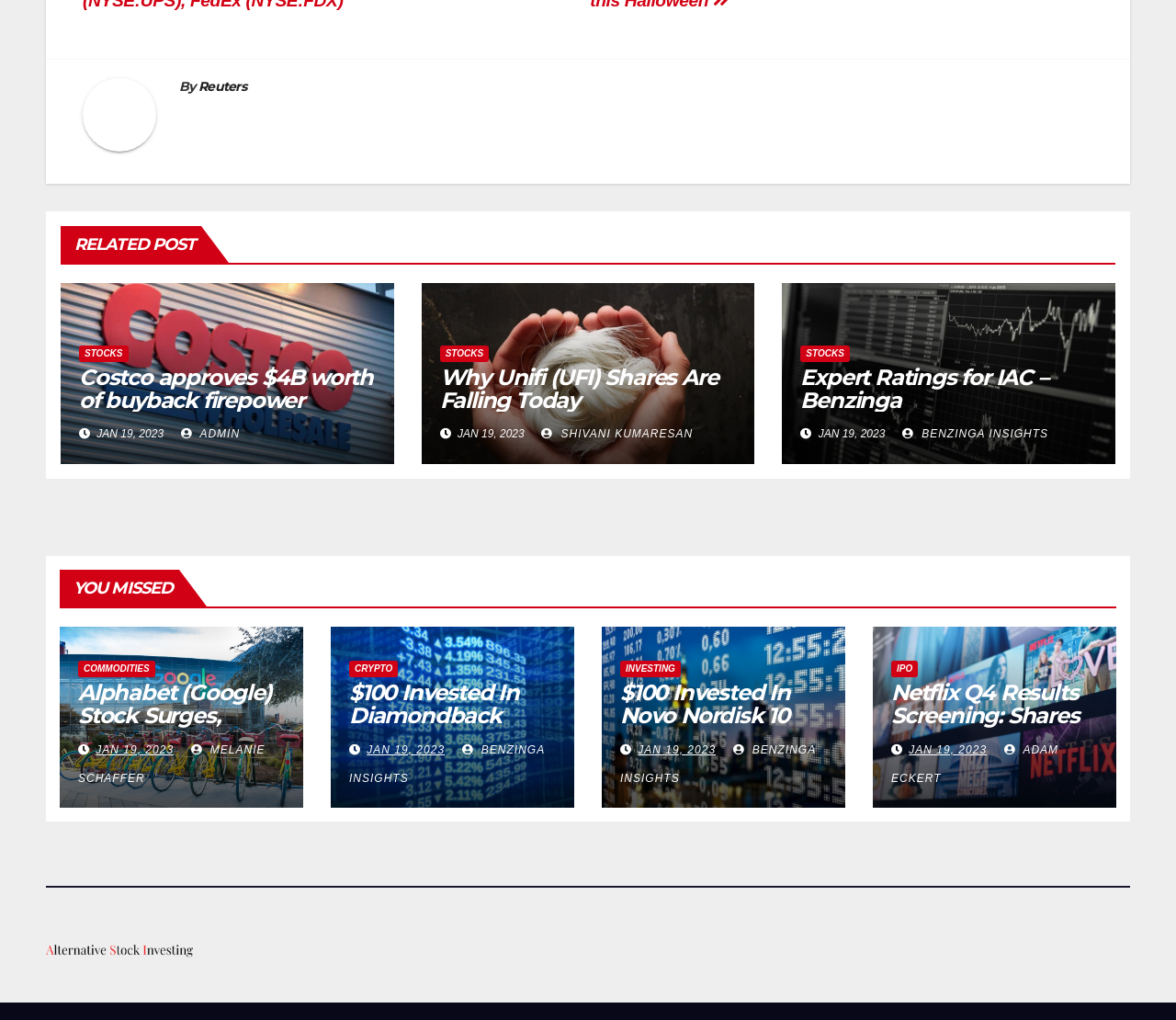Locate the bounding box of the user interface element based on this description: "parent_node: COMMODITIES".

[0.051, 0.614, 0.258, 0.792]